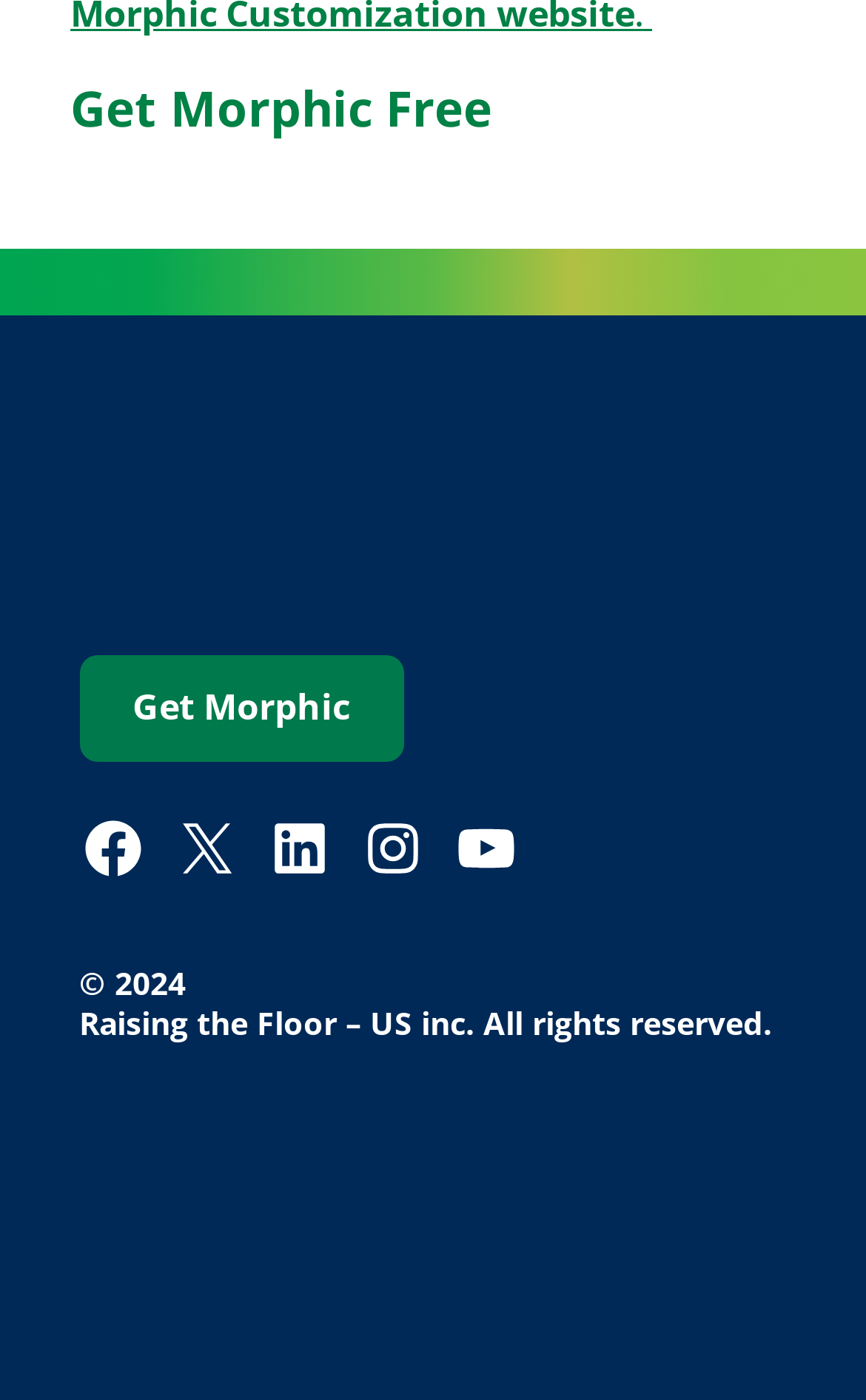Please specify the bounding box coordinates of the clickable section necessary to execute the following command: "Contact Us".

[0.092, 0.826, 0.343, 0.86]